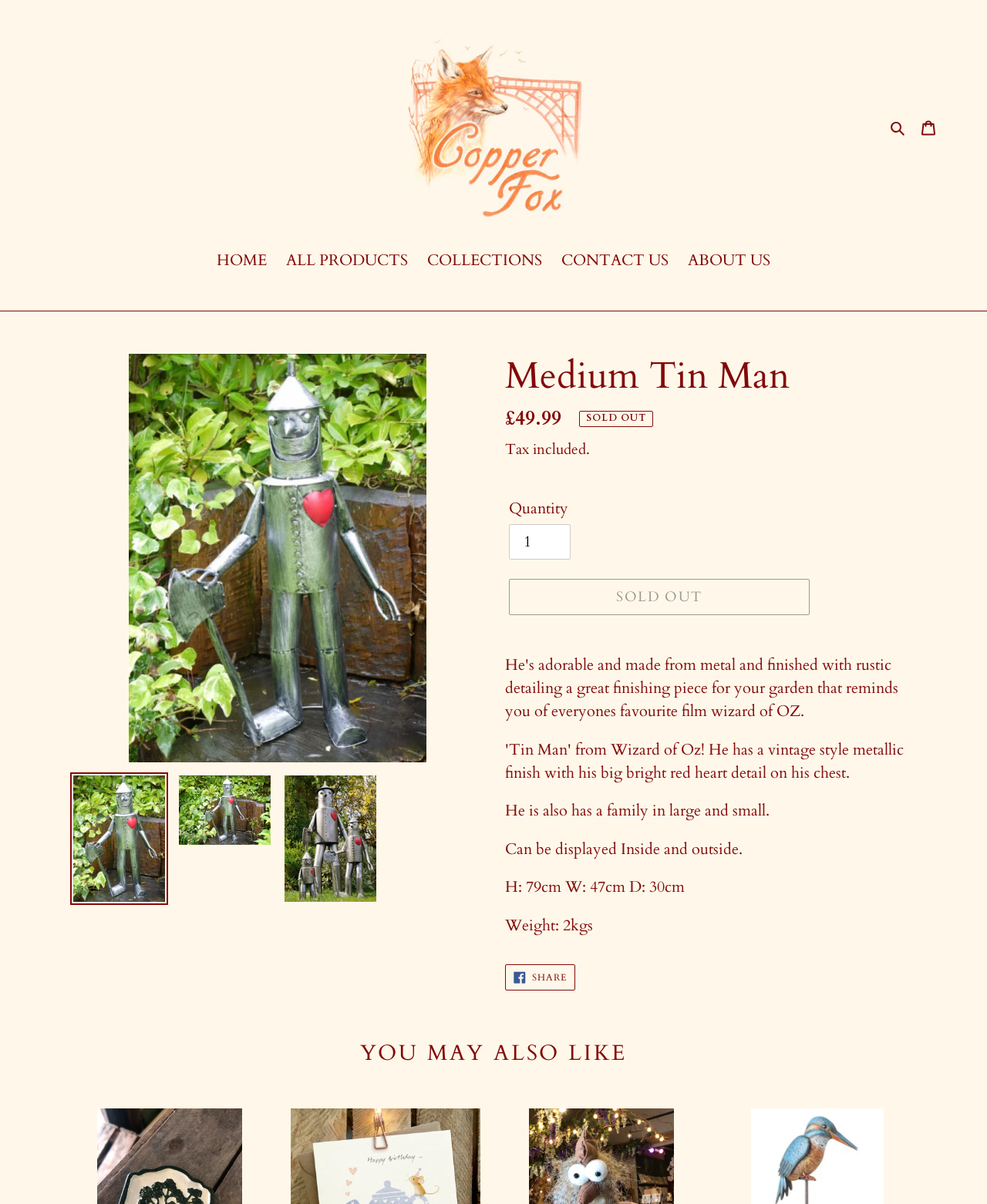What is the name of the product?
Please provide a detailed and comprehensive answer to the question.

I determined the answer by looking at the root element 'Medium Tin Man – Copper Fox of Ironbridge' and the heading 'Medium Tin Man' which suggests that the product being referred to is the Medium Tin Man.